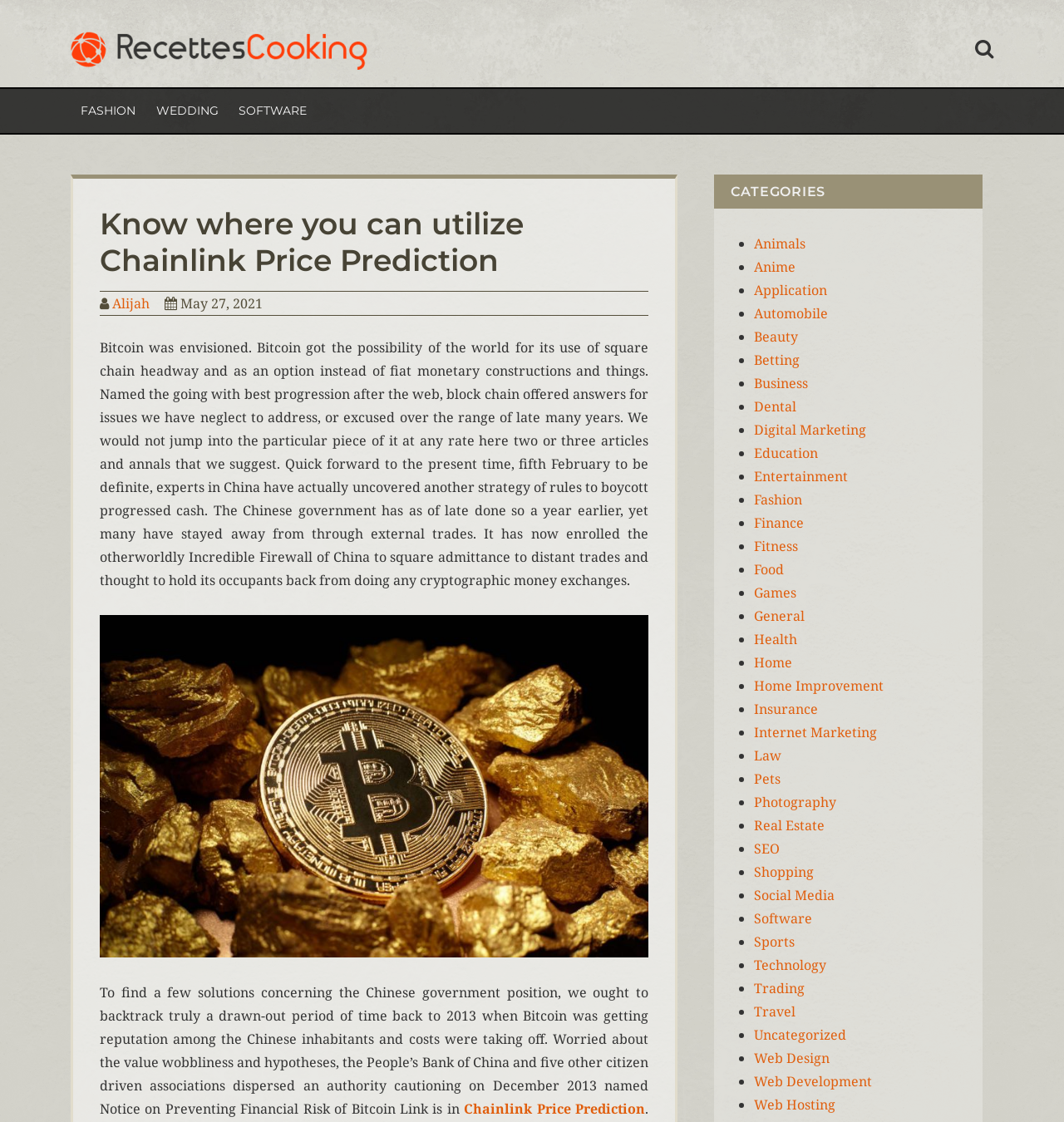Could you indicate the bounding box coordinates of the region to click in order to complete this instruction: "Explore the 'Fashion' trend".

[0.066, 0.085, 0.137, 0.112]